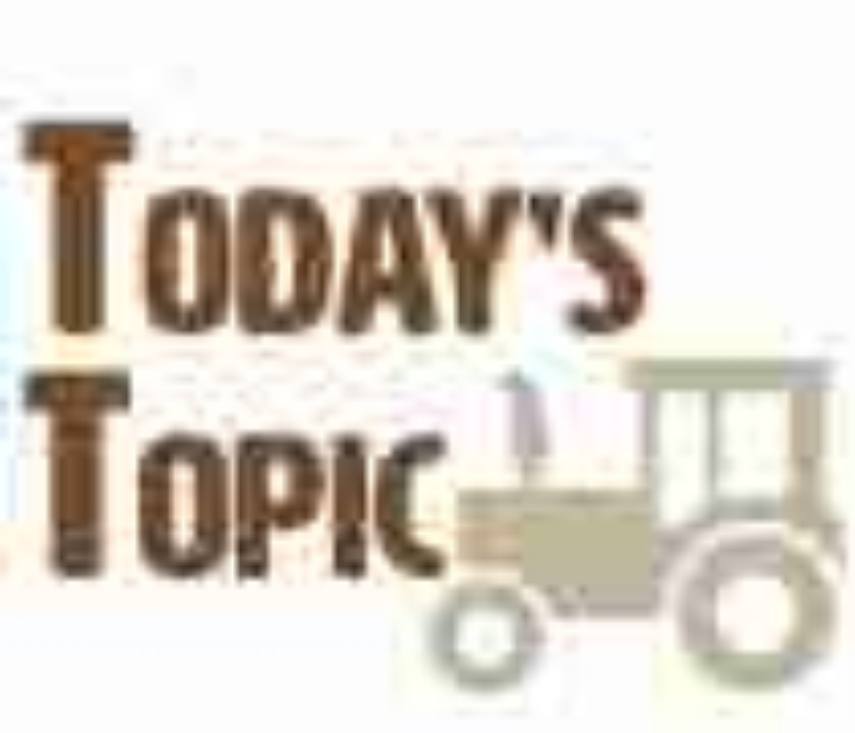What is the main theme of the blog?
Please look at the screenshot and answer using one word or phrase.

Agricultural discussions